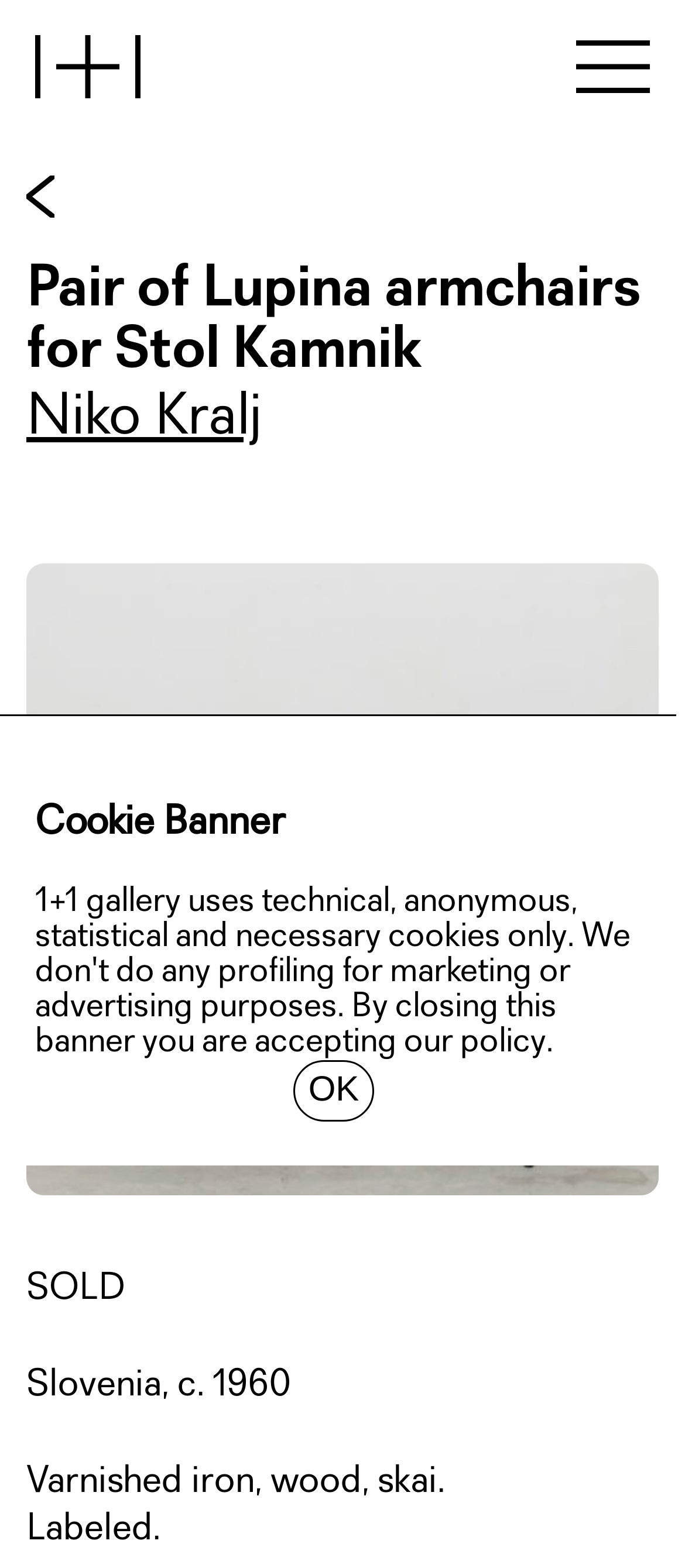Based on the image, please respond to the question with as much detail as possible:
What is the country of origin of the Lupina armchairs?

The answer can be found by looking at the text 'Slovenia, c. 1960' which indicates that the Lupina armchairs are from Slovenia.